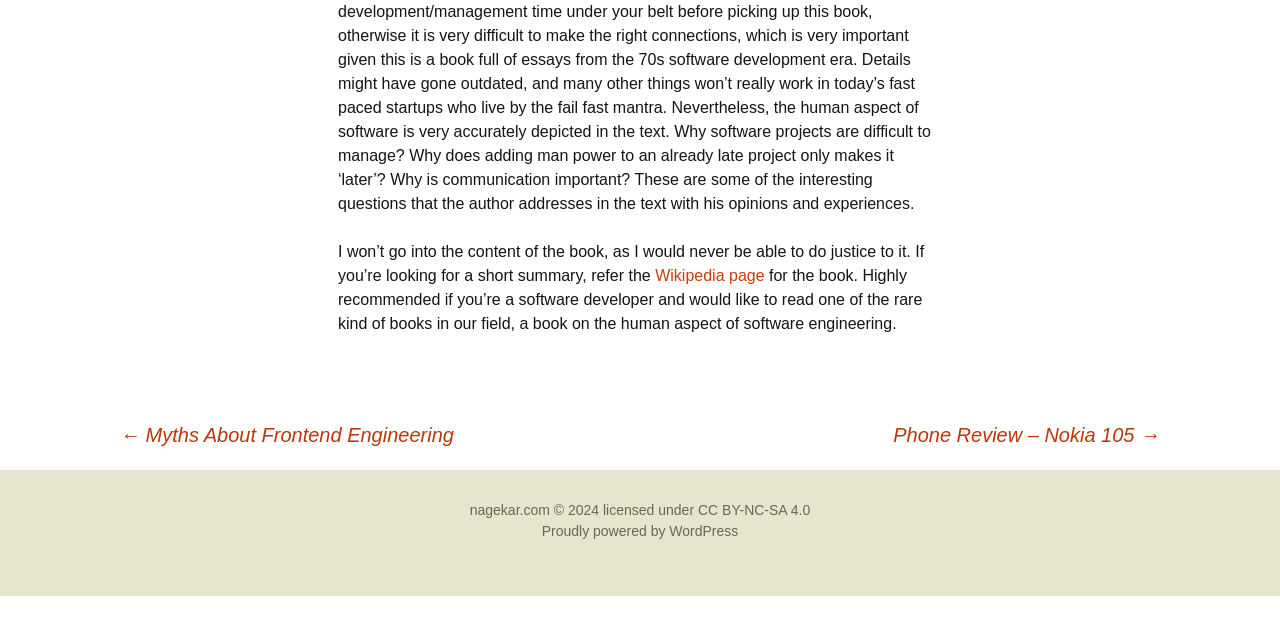Given the element description CC BY-NC-SA 4.0, identify the bounding box coordinates for the UI element on the webpage screenshot. The format should be (top-left x, top-left y, bottom-right x, bottom-right y), with values between 0 and 1.

[0.545, 0.781, 0.633, 0.814]